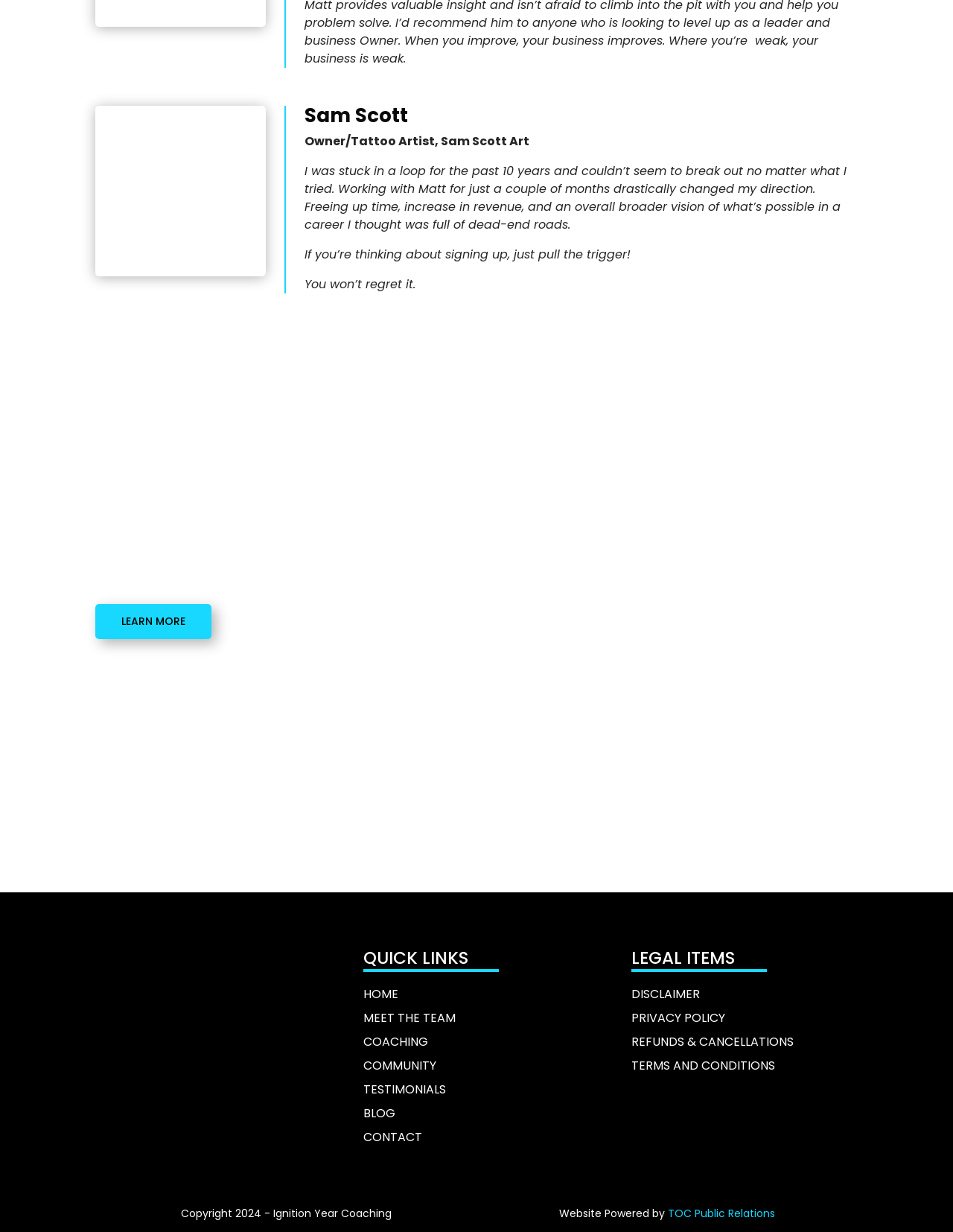Who is the owner of Sam Scott Art?
Look at the image and respond with a single word or a short phrase.

Sam Scott